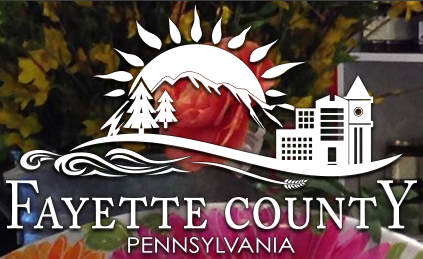What is the vibrant backdrop composed of?
Answer the question with a thorough and detailed explanation.

The logo's aesthetic appeal is enhanced by a vibrant backdrop, which is composed of flowers, adding a touch of color and warmth to the overall design.